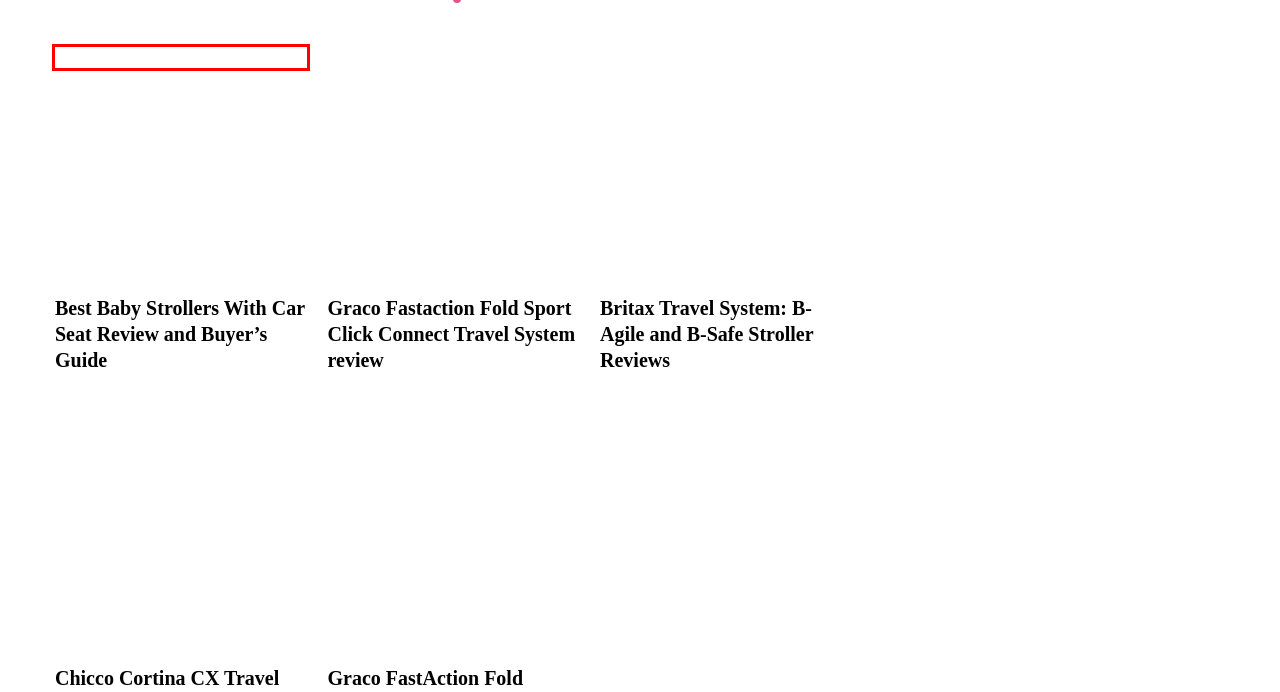Examine the screenshot of the webpage, noting the red bounding box around a UI element. Pick the webpage description that best matches the new page after the element in the red bounding box is clicked. Here are the candidates:
A. Travel Systems Archives - BabyKidsHQ
B. blog Archives - BabyKidsHQ
C. Best Baby Strollers With Car Seat Review and Buyer's Guide - 2020
D. Chicco Cortina CX Travel System Stroller Reviews - BabyKidsHQ
E. Britax Travel System: B-Agile and B-Safe Stroller Reviews - BabyKidsHQ
F. Home - BabyKidsHQ
G. Sit and Stand Stroller Archives - BabyKidsHQ
H. Blog - BabyKidsHQ

C